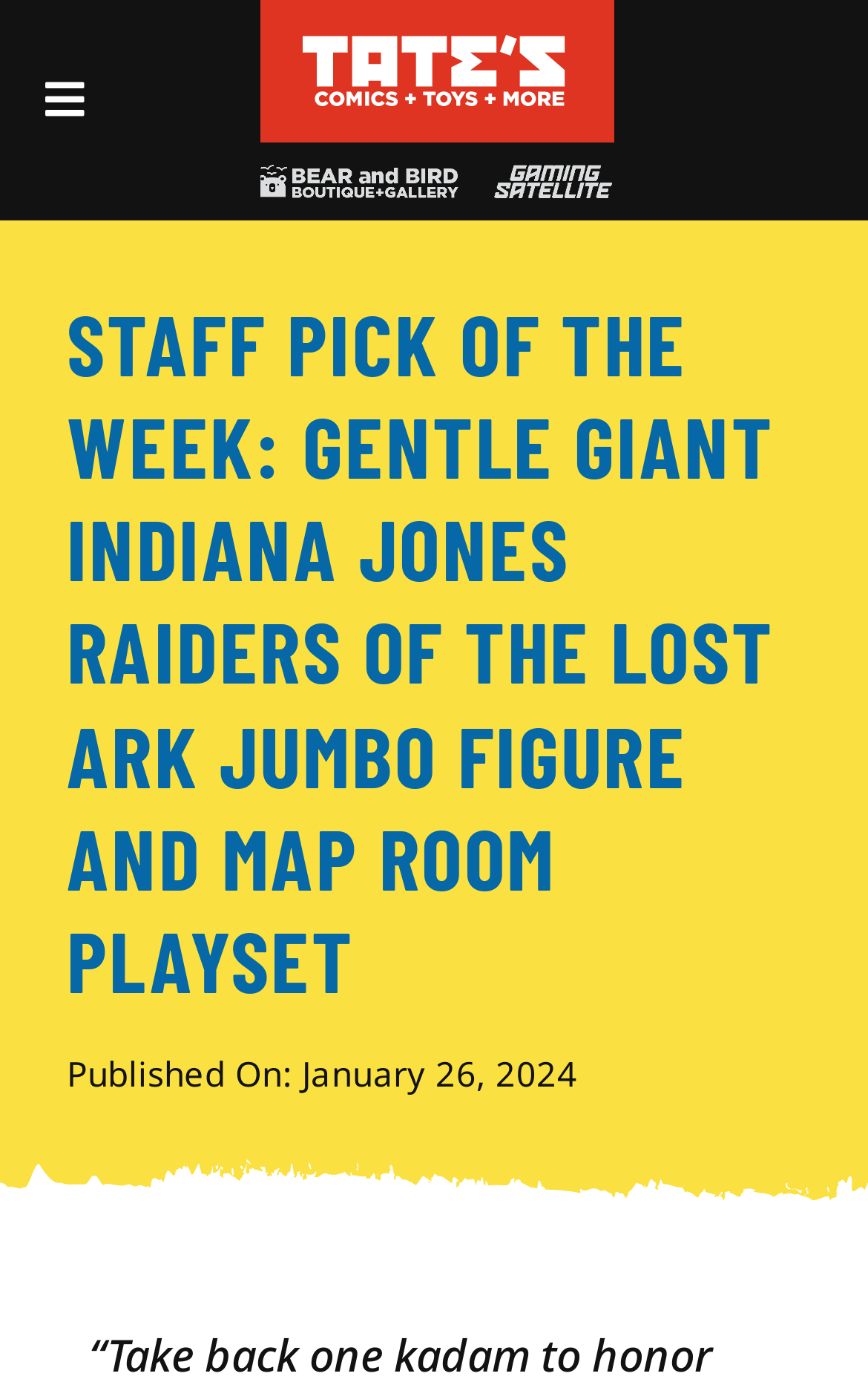For the following element description, predict the bounding box coordinates in the format (top-left x, top-left y, bottom-right x, bottom-right y). All values should be floating point numbers between 0 and 1. Description: Twitter

None